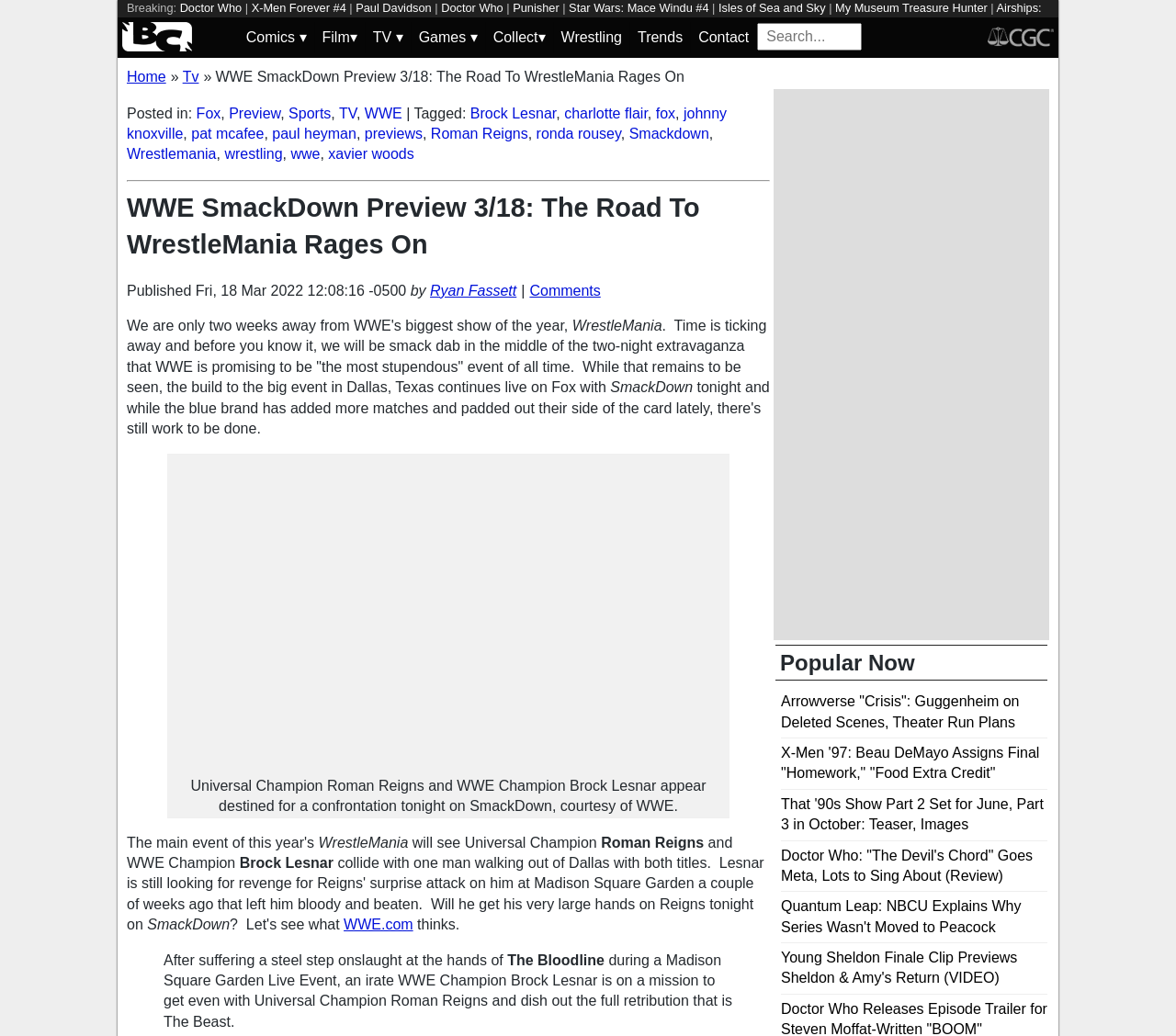Please identify the coordinates of the bounding box for the clickable region that will accomplish this instruction: "Go to WWE SmackDown Preview".

[0.183, 0.066, 0.582, 0.081]